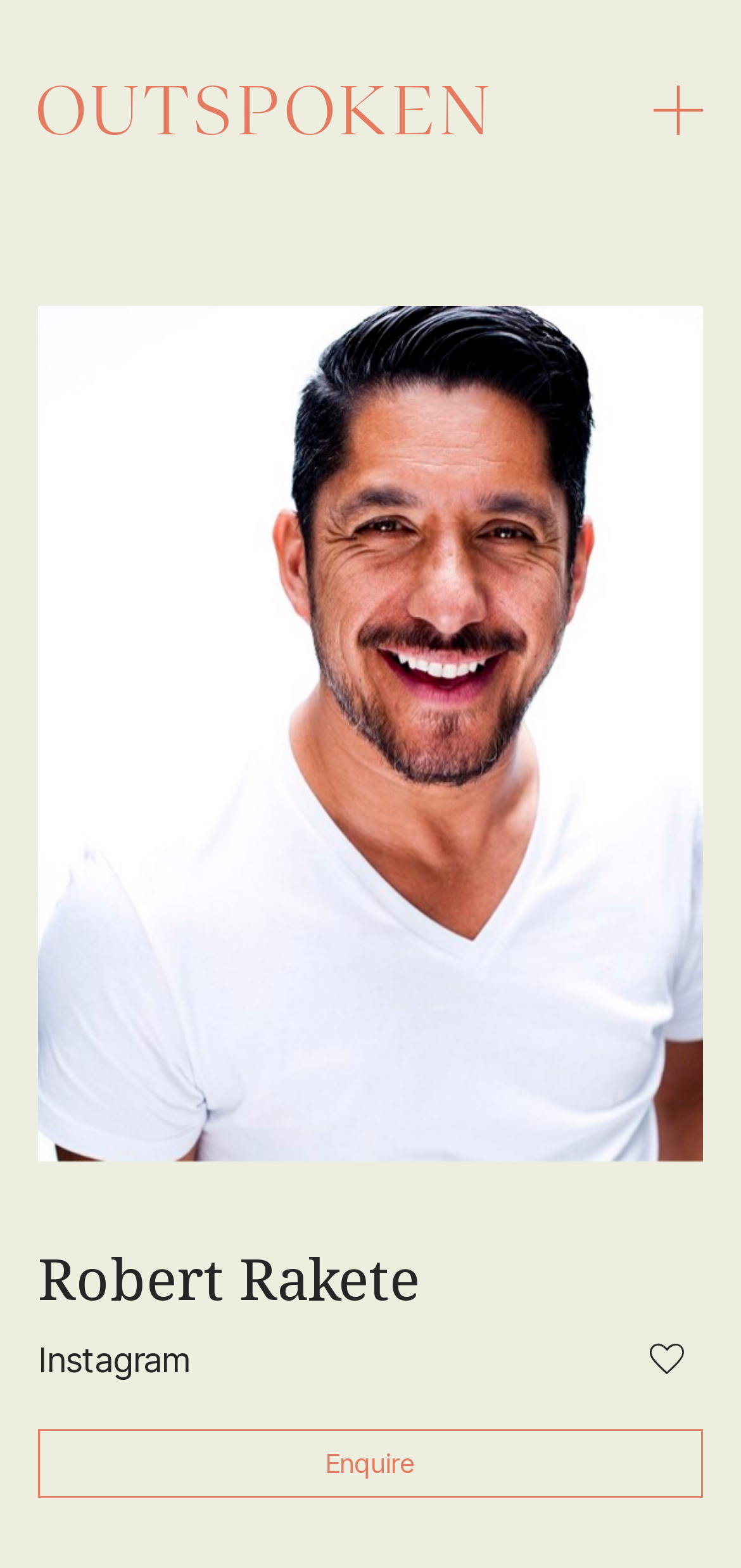Explain the webpage's design and content in an elaborate manner.

The webpage is about Robert Rakete, a renowned figure in the broadcasting industry. At the top-left corner, there is a link labeled "Outspoken" accompanied by an image with the same name. Below this link, there is a large image that spans almost the entire width of the page, taking up most of the vertical space. 

On the top-right corner, there is a button with no label. Above this button, the title "Robert Rakete" is prominently displayed in a heading. 

On the bottom-left corner, there are two links: "Instagram" and "Enquire". Between these two links, there is an unlabeled button. The "Enquire" link is positioned at the very bottom of the page.